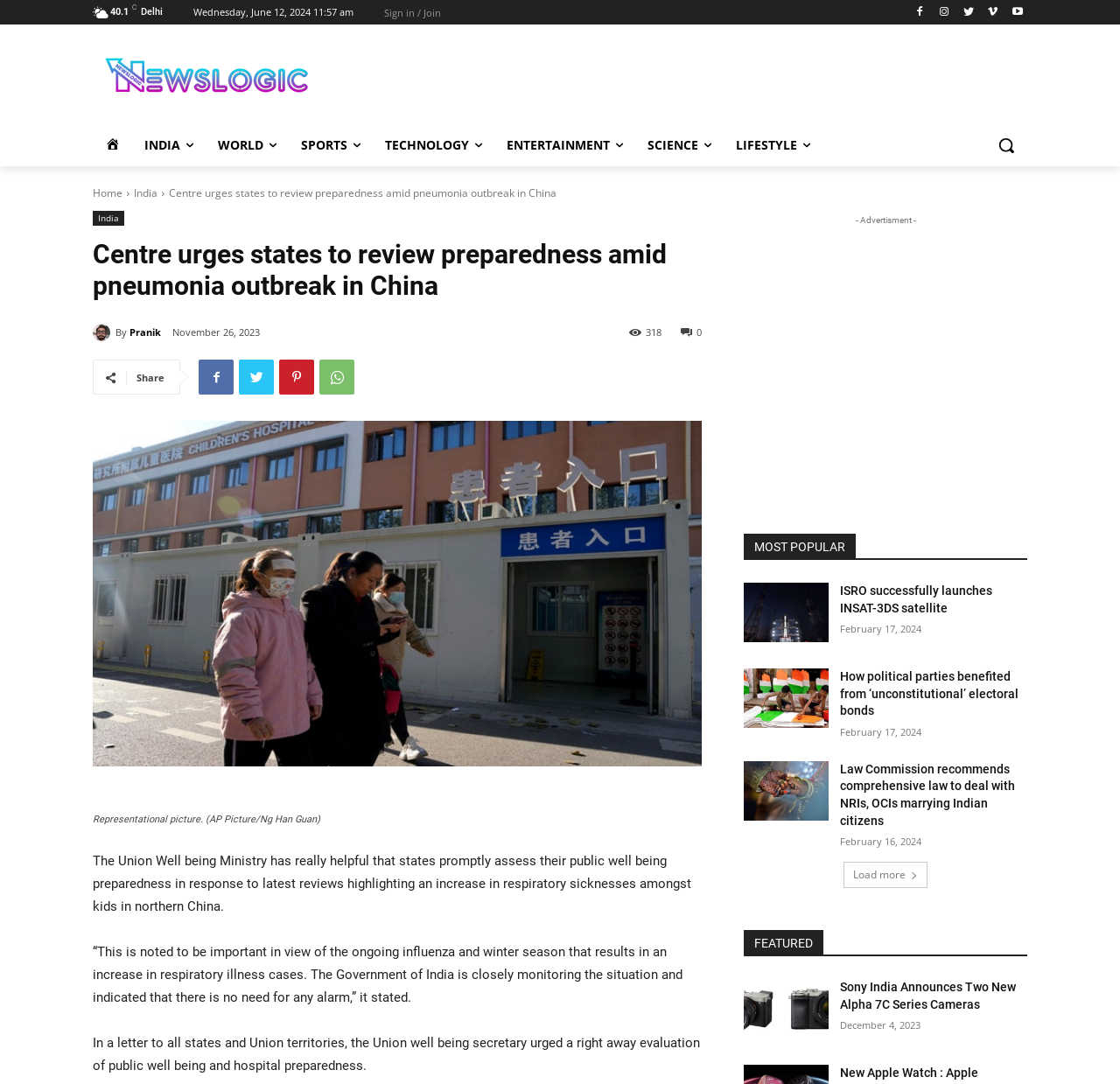Predict the bounding box coordinates of the area that should be clicked to accomplish the following instruction: "Read the news about 'Centre urges states to review preparedness amid pneumonia outbreak in China'". The bounding box coordinates should consist of four float numbers between 0 and 1, i.e., [left, top, right, bottom].

[0.083, 0.388, 0.627, 0.707]